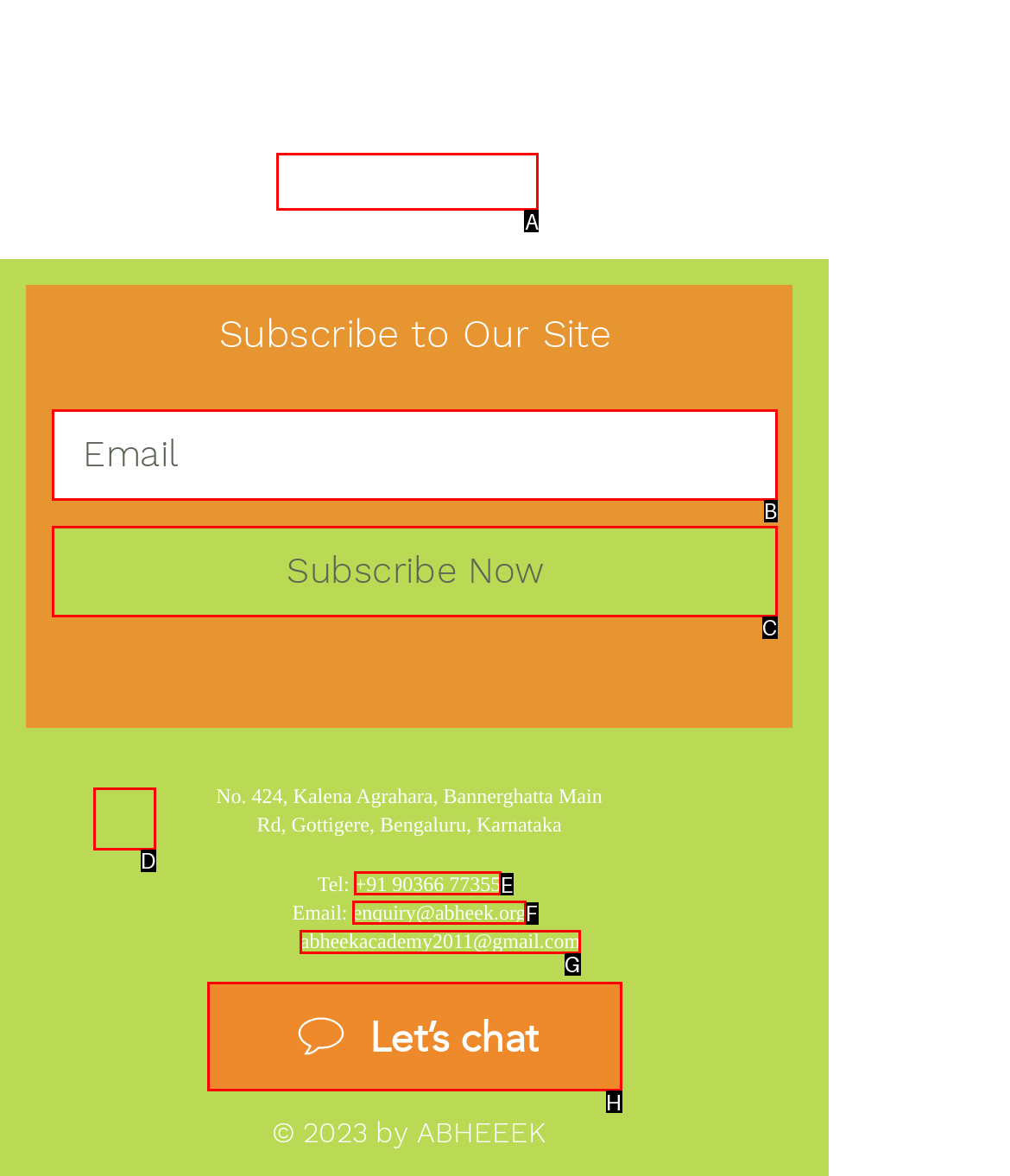Tell me which one HTML element I should click to complete the following instruction: Know more about the site
Answer with the option's letter from the given choices directly.

A